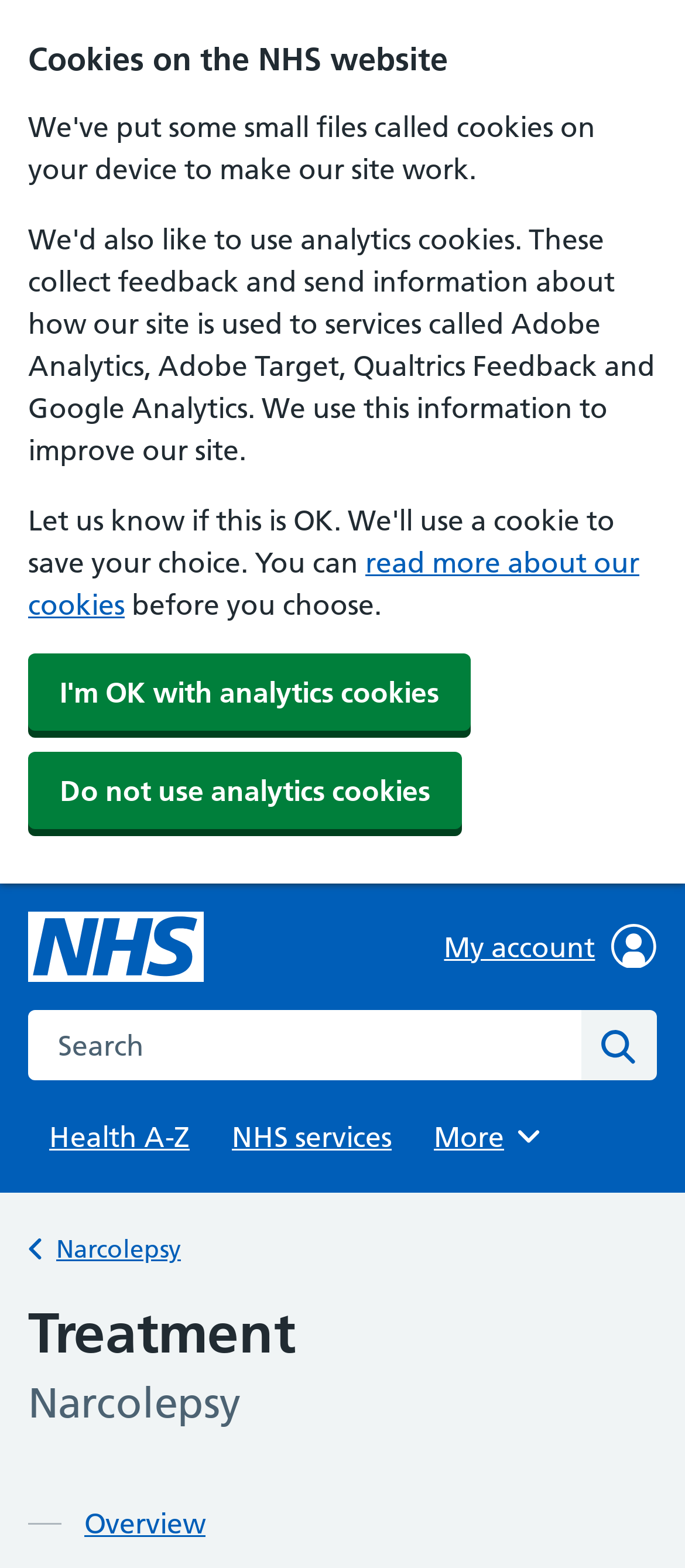Please respond in a single word or phrase: 
What is the first option in the primary navigation?

Health A-Z